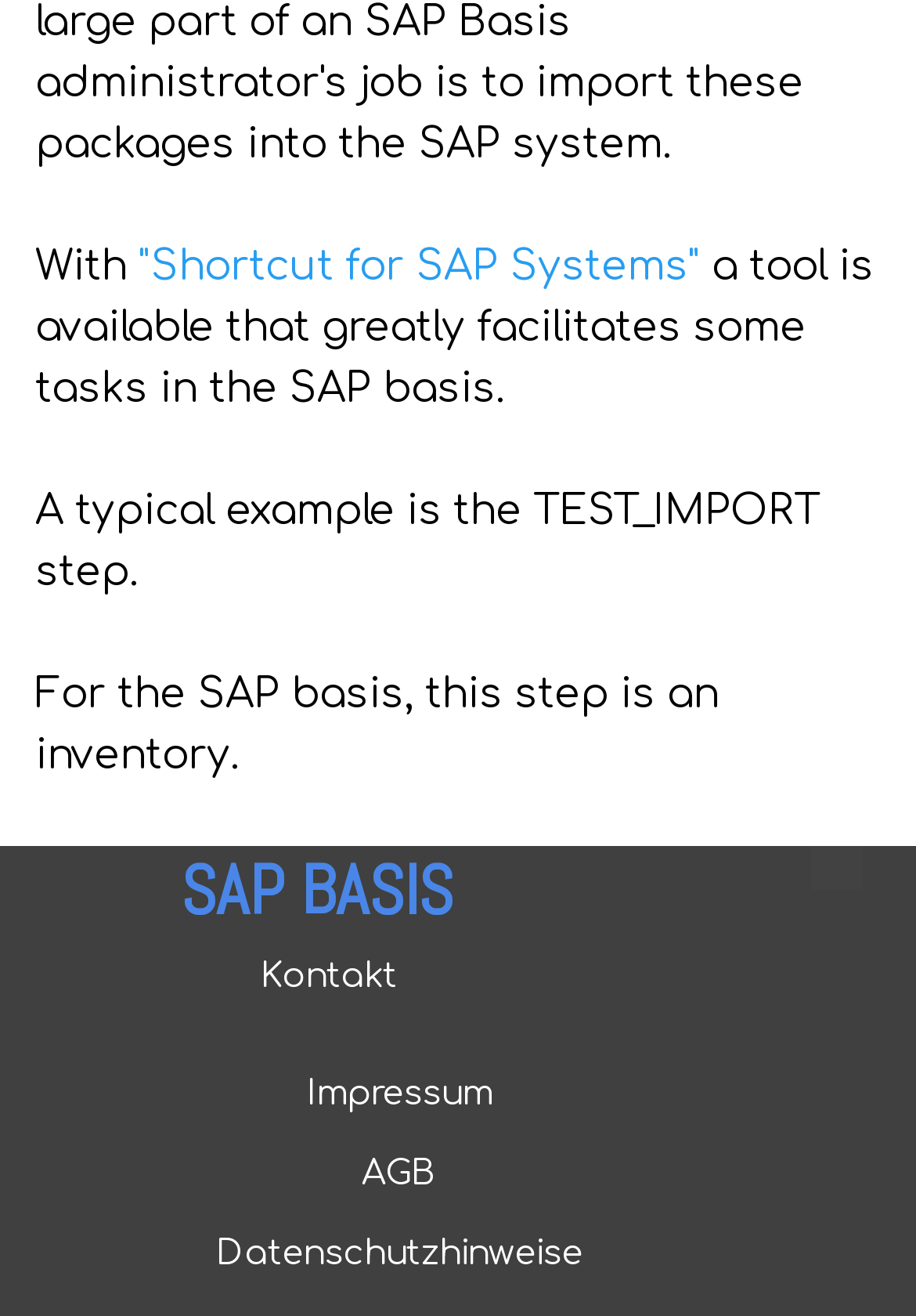What is an example of a task in SAP basis?
Based on the screenshot, provide your answer in one word or phrase.

TEST_IMPORT step